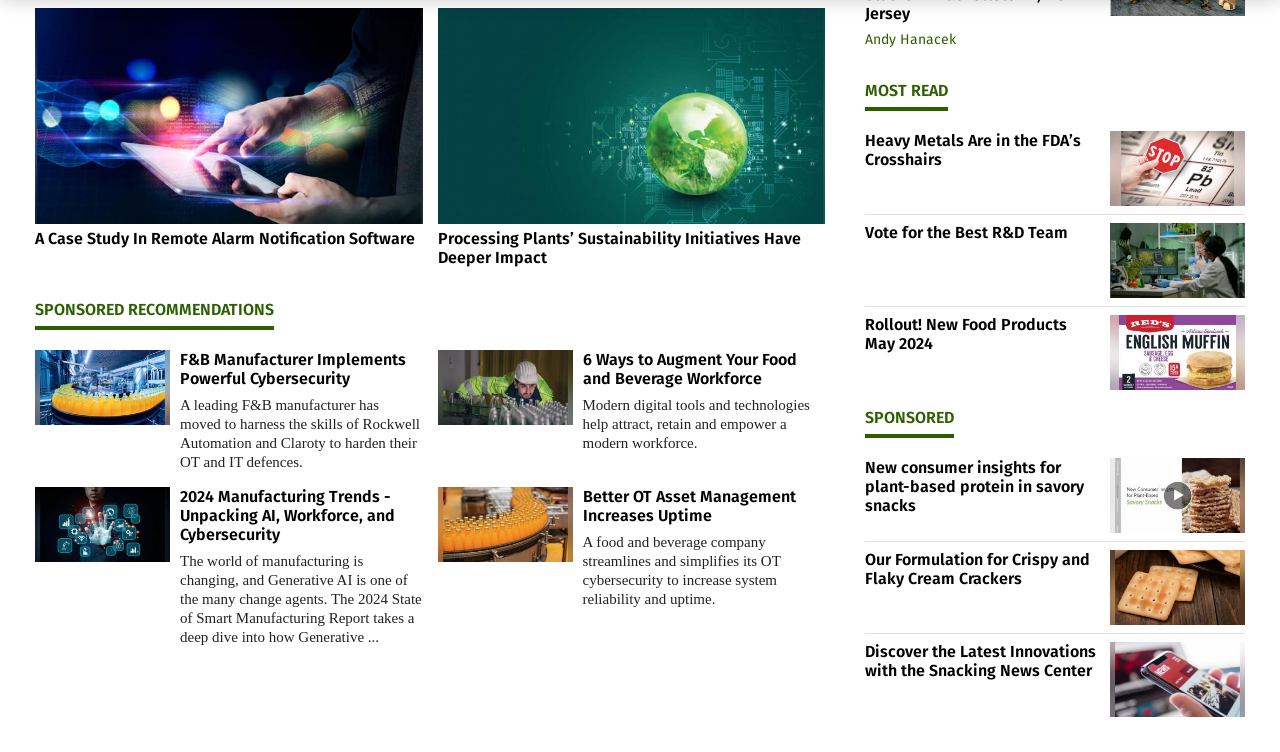Answer the following in one word or a short phrase: 
How many figures are there on the webpage?

14